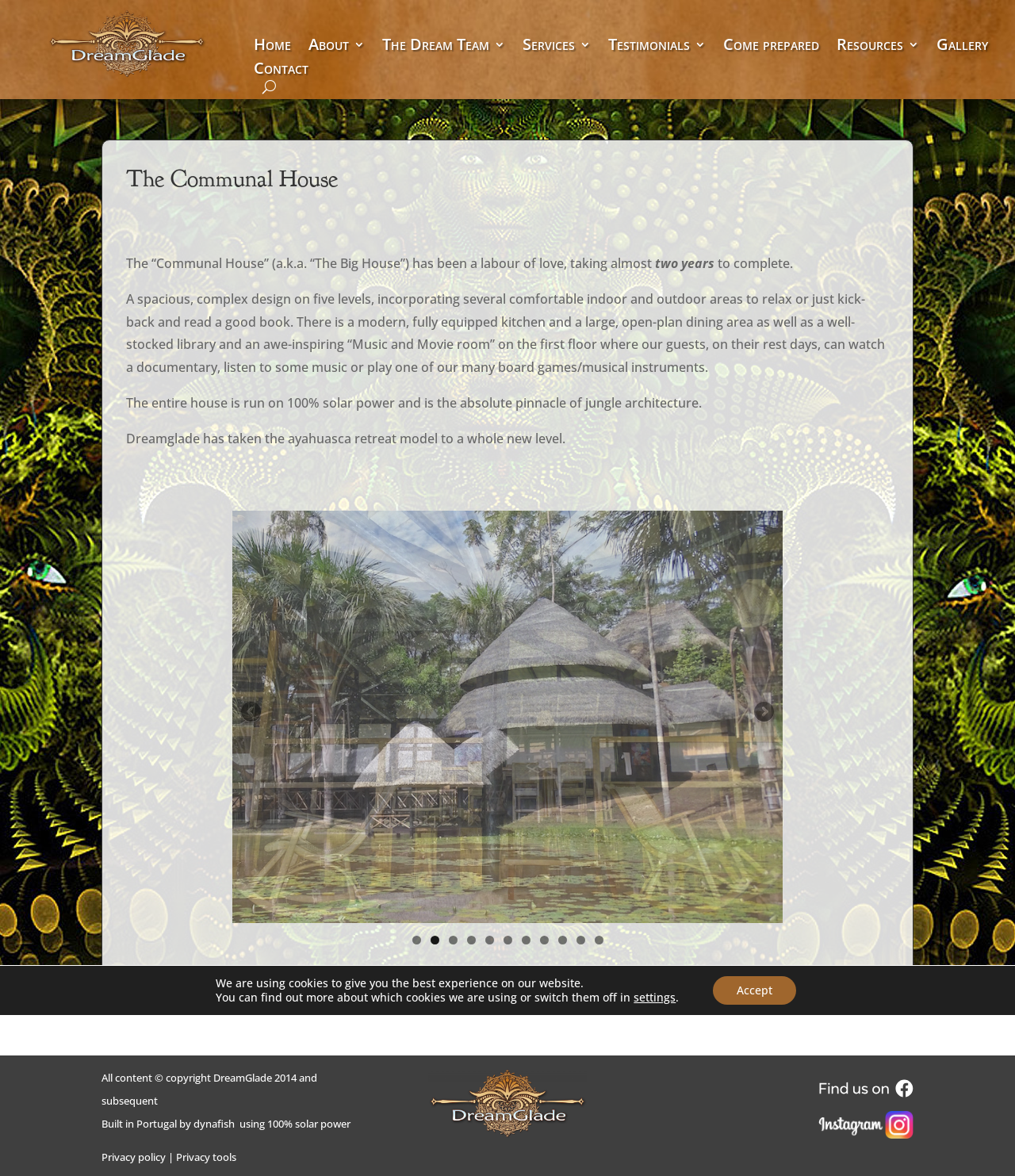Can you specify the bounding box coordinates for the region that should be clicked to fulfill this instruction: "Click the Home link".

[0.25, 0.033, 0.287, 0.048]